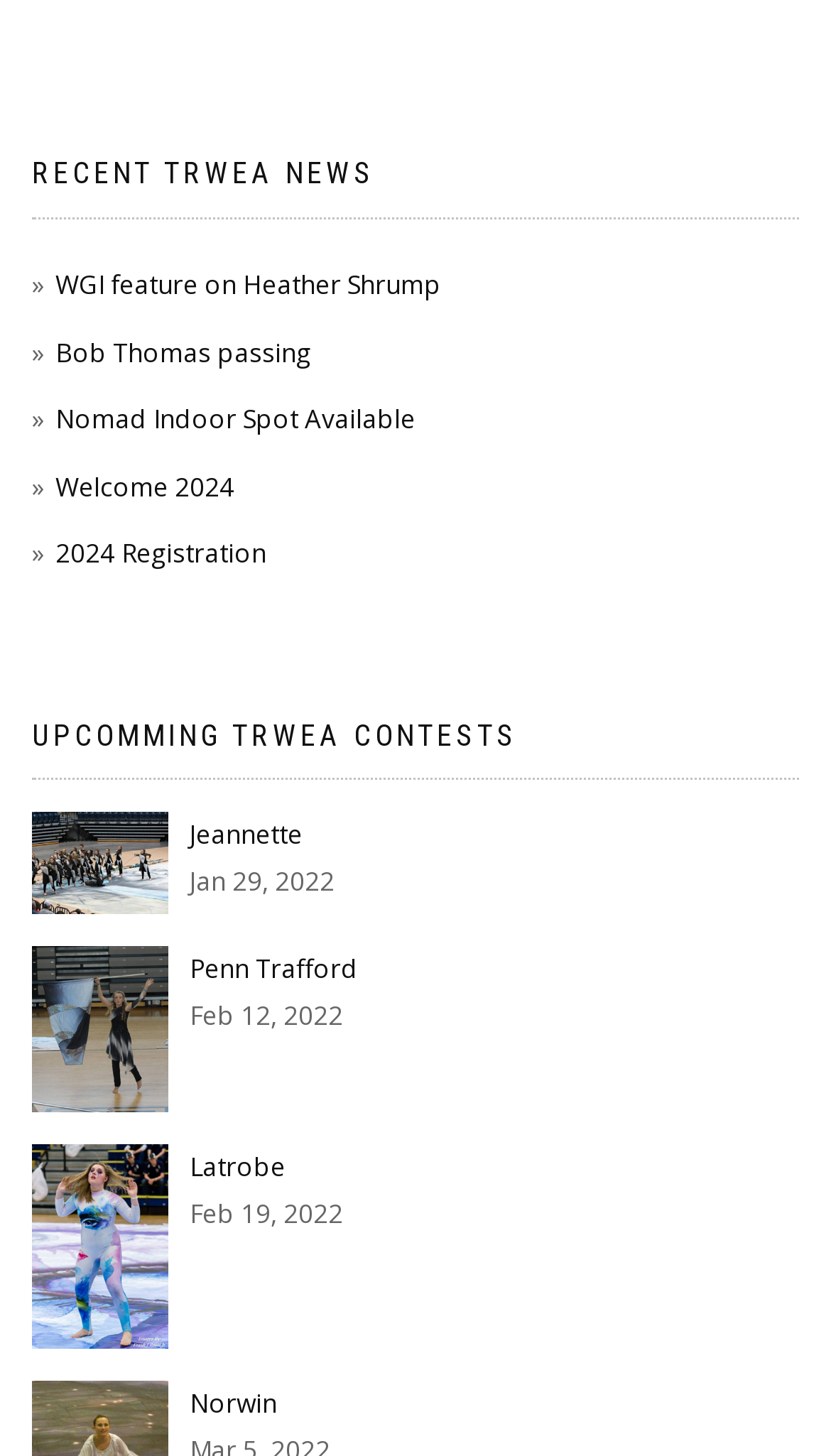Could you please study the image and provide a detailed answer to the question:
How many upcoming contests are listed?

I counted the number of links under the 'UPCOMMING TRWEA CONTESTS' heading, which are 'Jeannette', 'Penn Trafford', and 'Latrobe', and found that there are 3 upcoming contests listed.